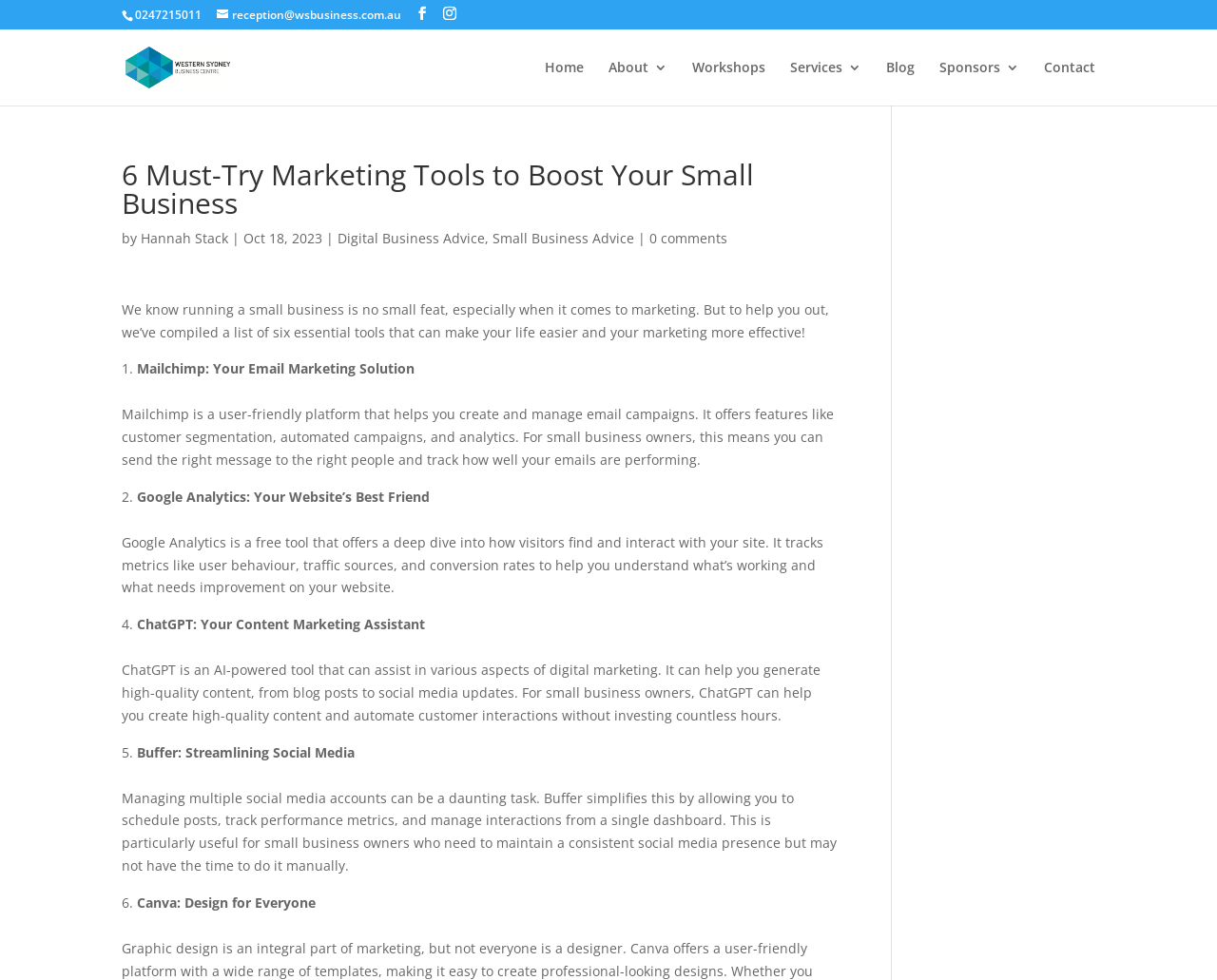Identify the bounding box coordinates of the section to be clicked to complete the task described by the following instruction: "Click the 'Home' link". The coordinates should be four float numbers between 0 and 1, formatted as [left, top, right, bottom].

[0.448, 0.062, 0.48, 0.108]